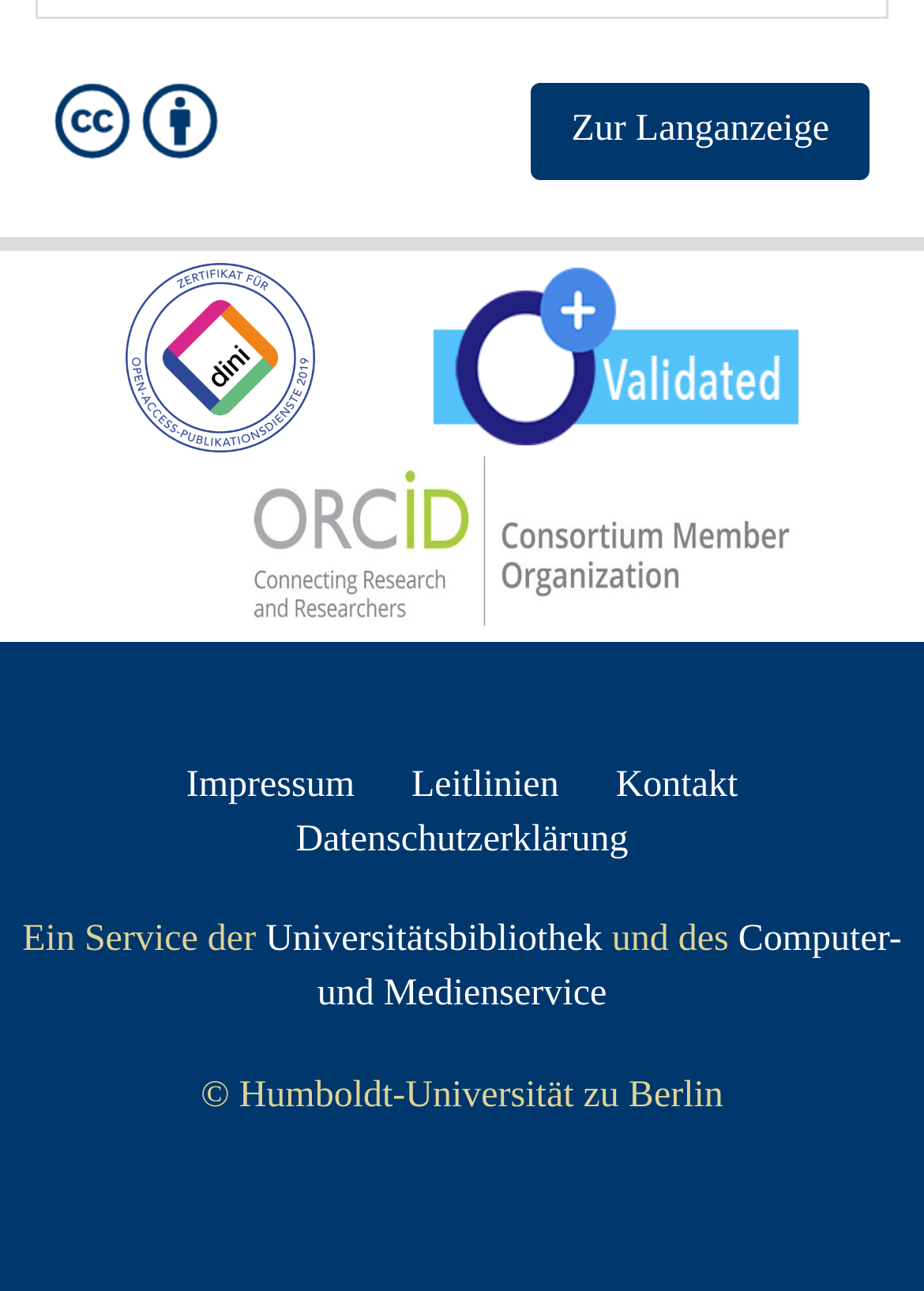Refer to the screenshot and give an in-depth answer to this question: What is the name of the consortium mentioned on the webpage?

The name of the consortium mentioned on the webpage is 'ORCID Consortium', which is an organization that provides a unique identifier for researchers and scholars. The webpage mentions this consortium as one of the affiliations or partners.